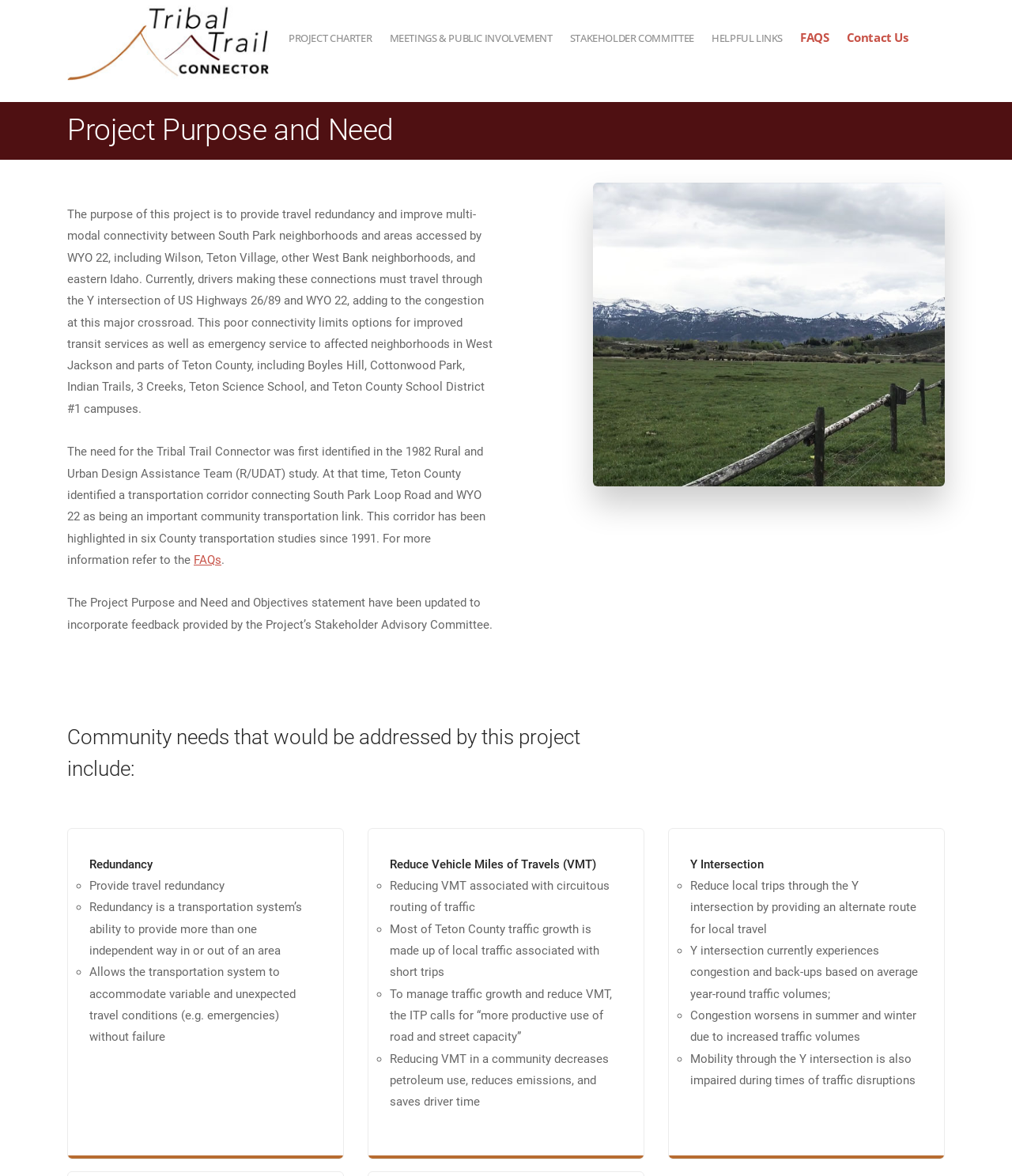Locate the bounding box of the UI element described in the following text: "Meetings & Public Involvement".

[0.385, 0.027, 0.546, 0.039]